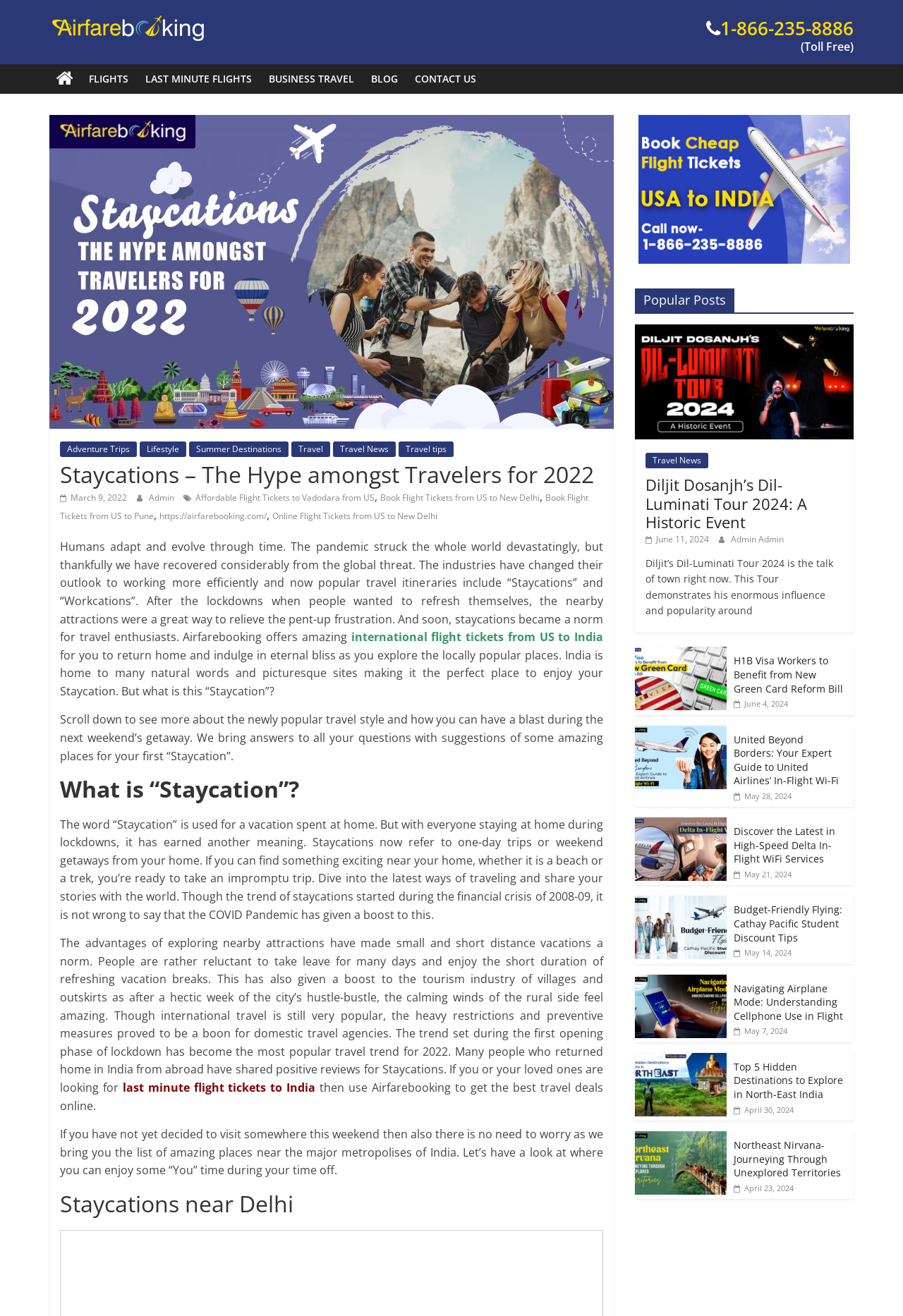Locate the bounding box of the UI element based on this description: "Travel tips". Provide four float numbers between 0 and 1 as [left, top, right, bottom].

[0.441, 0.335, 0.502, 0.347]